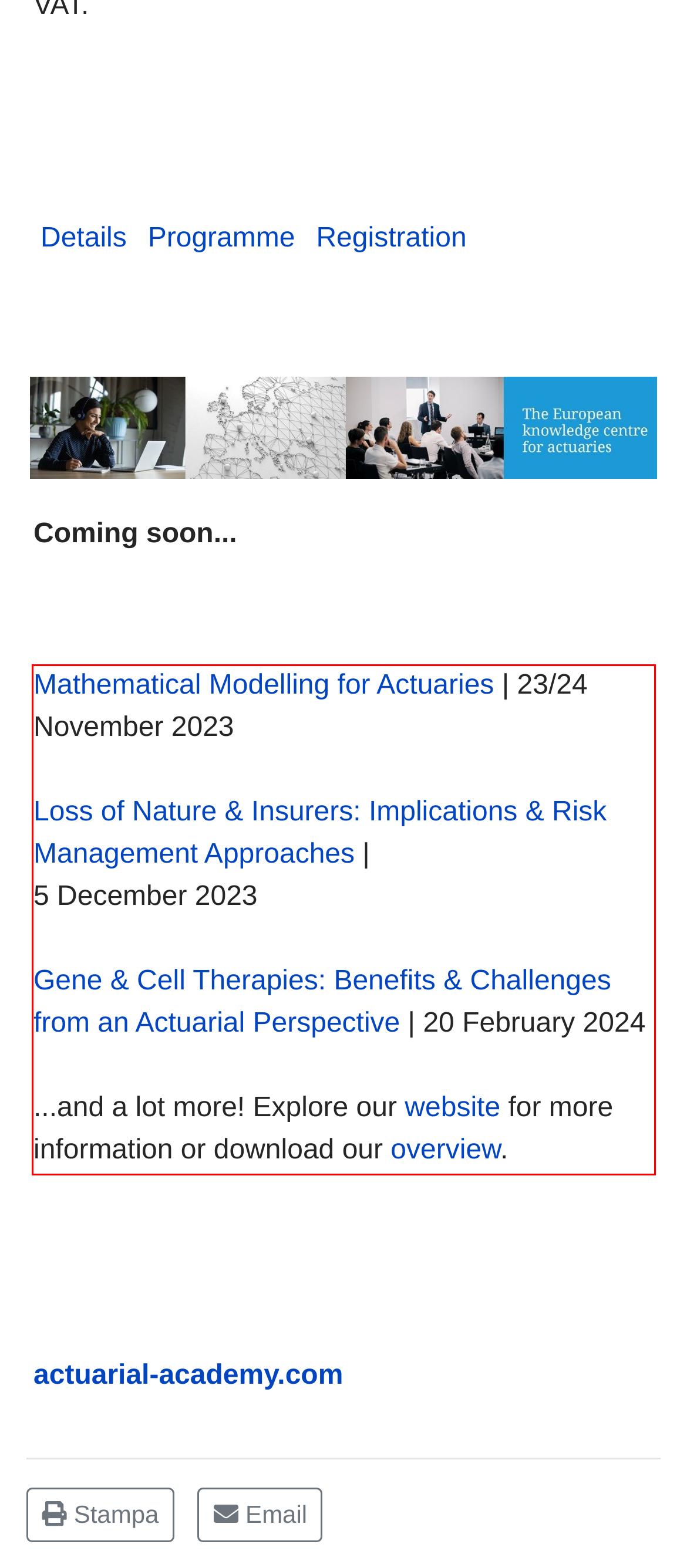The screenshot provided shows a webpage with a red bounding box. Apply OCR to the text within this red bounding box and provide the extracted content.

Mathematical Modelling for Actuaries | 23/24 November 2023 Loss of Nature & Insurers: Implications & Risk Management Approaches | 5 December 2023 Gene & Cell Therapies: Benefits & Challenges from an Actuarial Perspective | 20 February 2024 ...and a lot more! Explore our website for more information or download our overview.